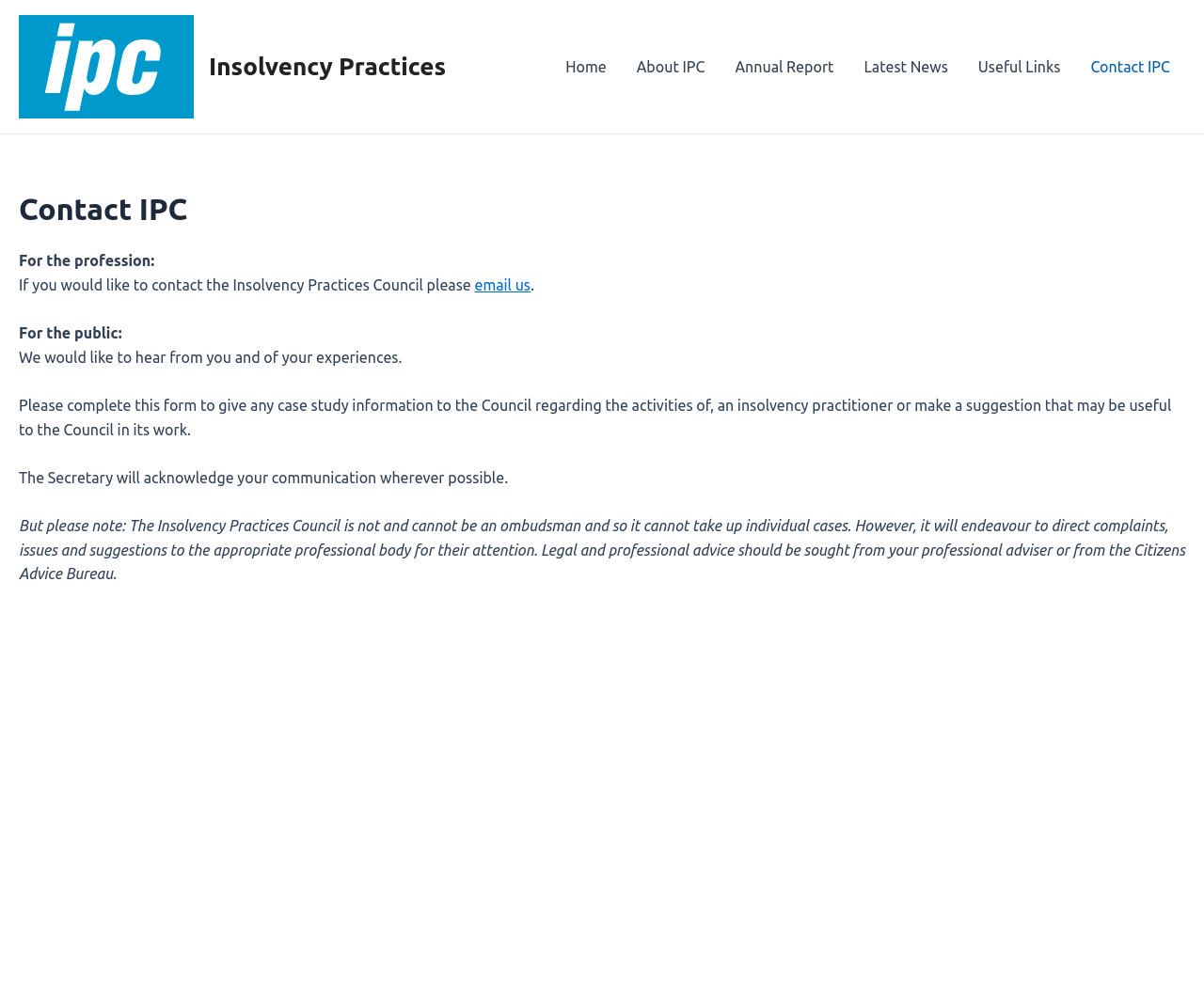Please predict the bounding box coordinates (top-left x, top-left y, bottom-right x, bottom-right y) for the UI element in the screenshot that fits the description: Home

[0.457, 0.029, 0.516, 0.105]